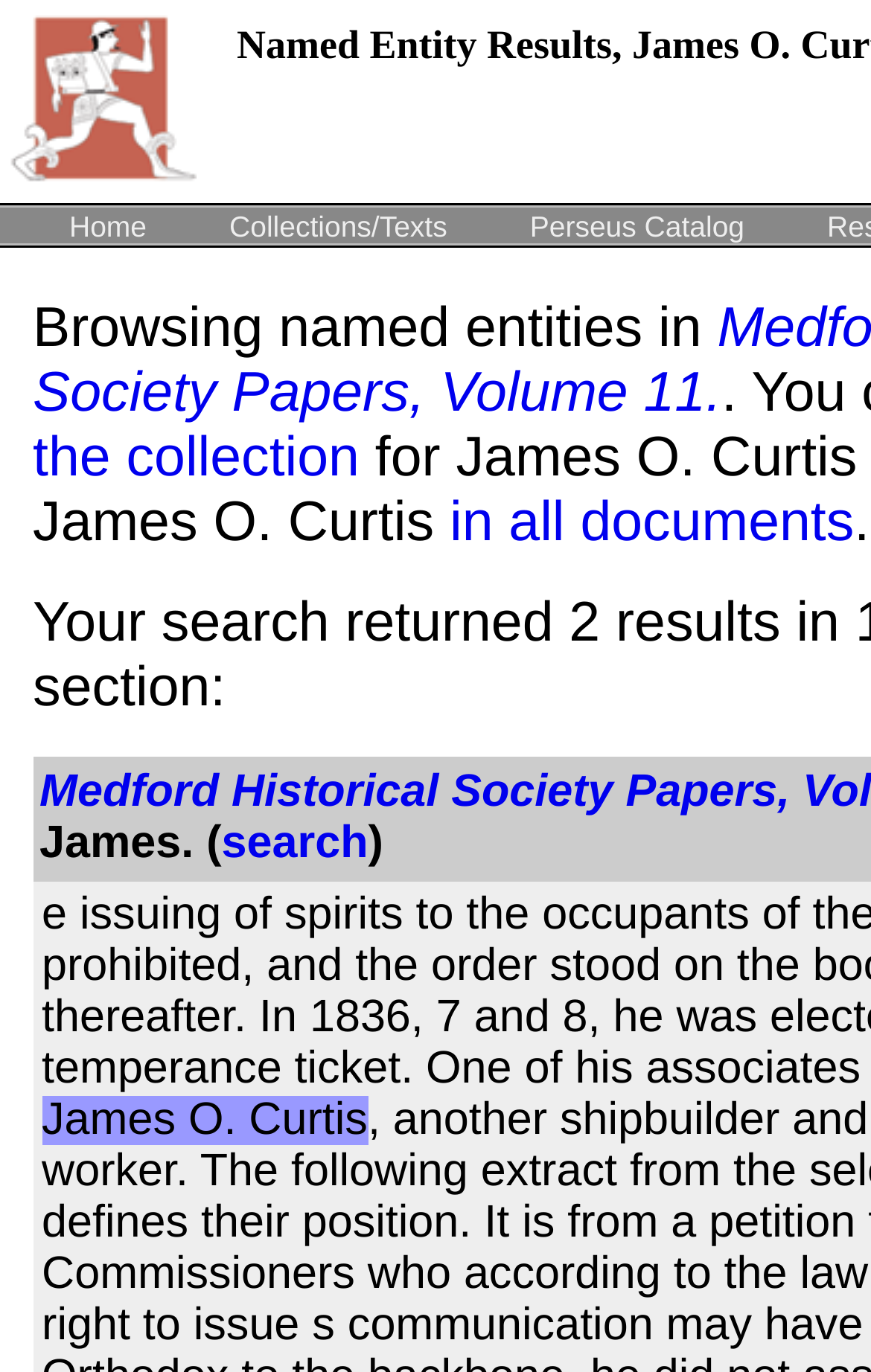What is the name of the person being browsed?
Based on the image, provide a one-word or brief-phrase response.

James O. Curtis